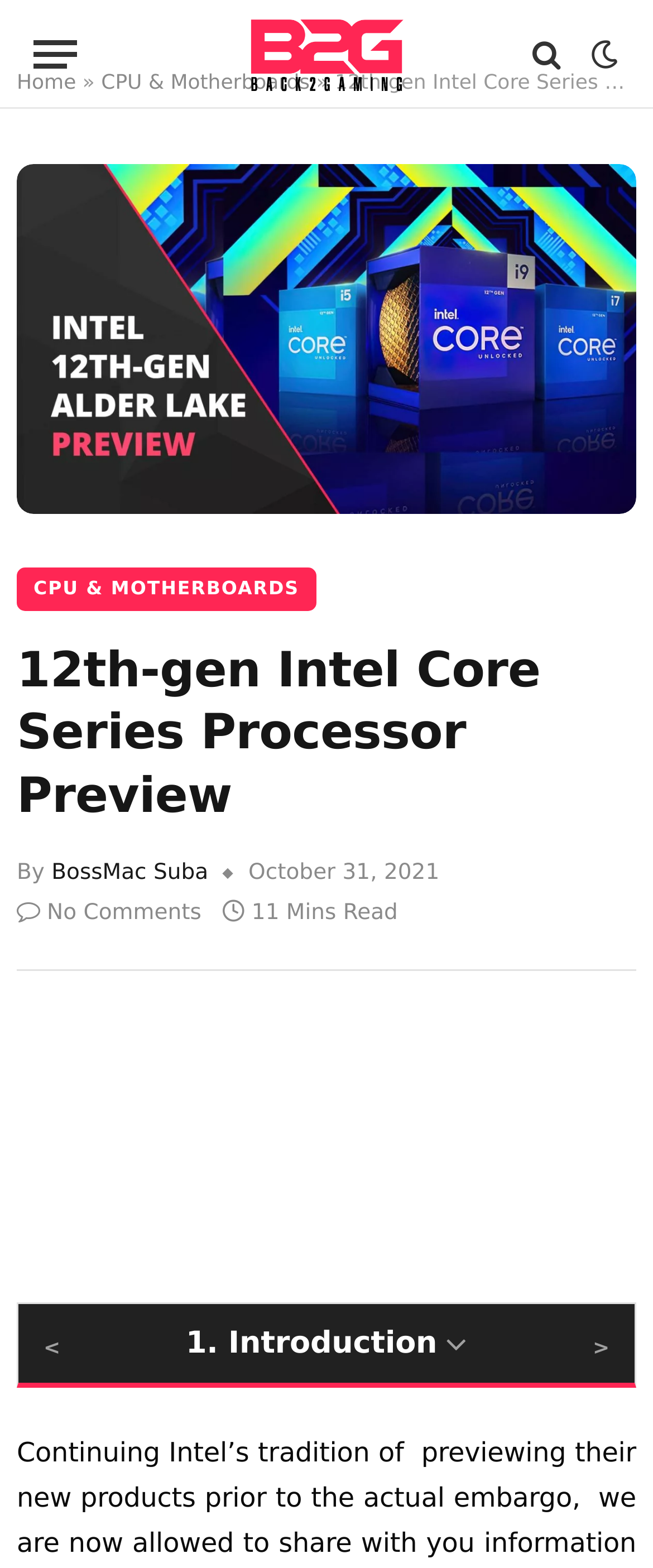Can you give a comprehensive explanation to the question given the content of the image?
What is the category of the article?

The category of the article can be found by looking at the links above the main heading. One of the links has the text 'CPU & Motherboards', indicating that this is the category of the article.